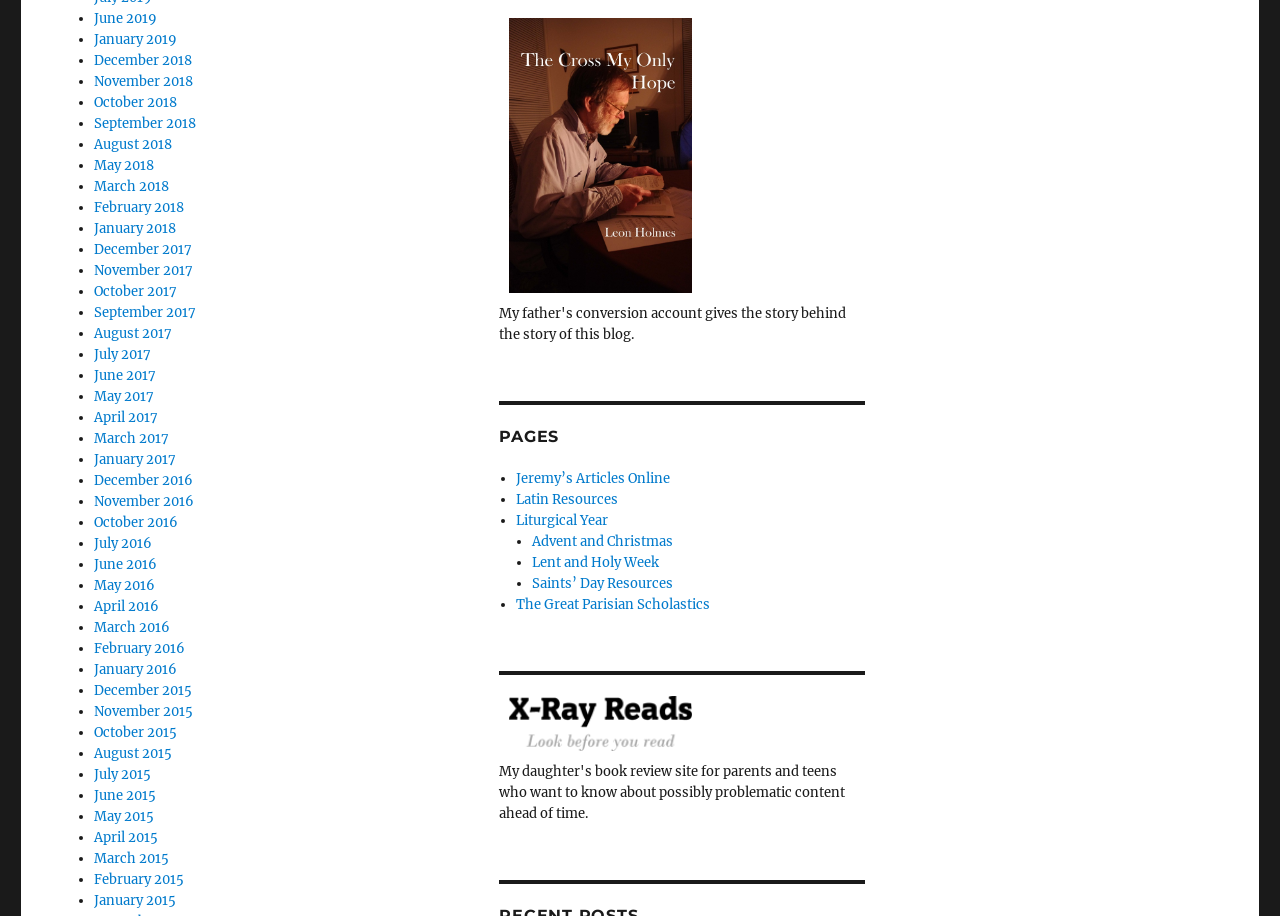Please locate the bounding box coordinates of the element's region that needs to be clicked to follow the instruction: "View January 2018". The bounding box coordinates should be provided as four float numbers between 0 and 1, i.e., [left, top, right, bottom].

[0.073, 0.24, 0.137, 0.258]